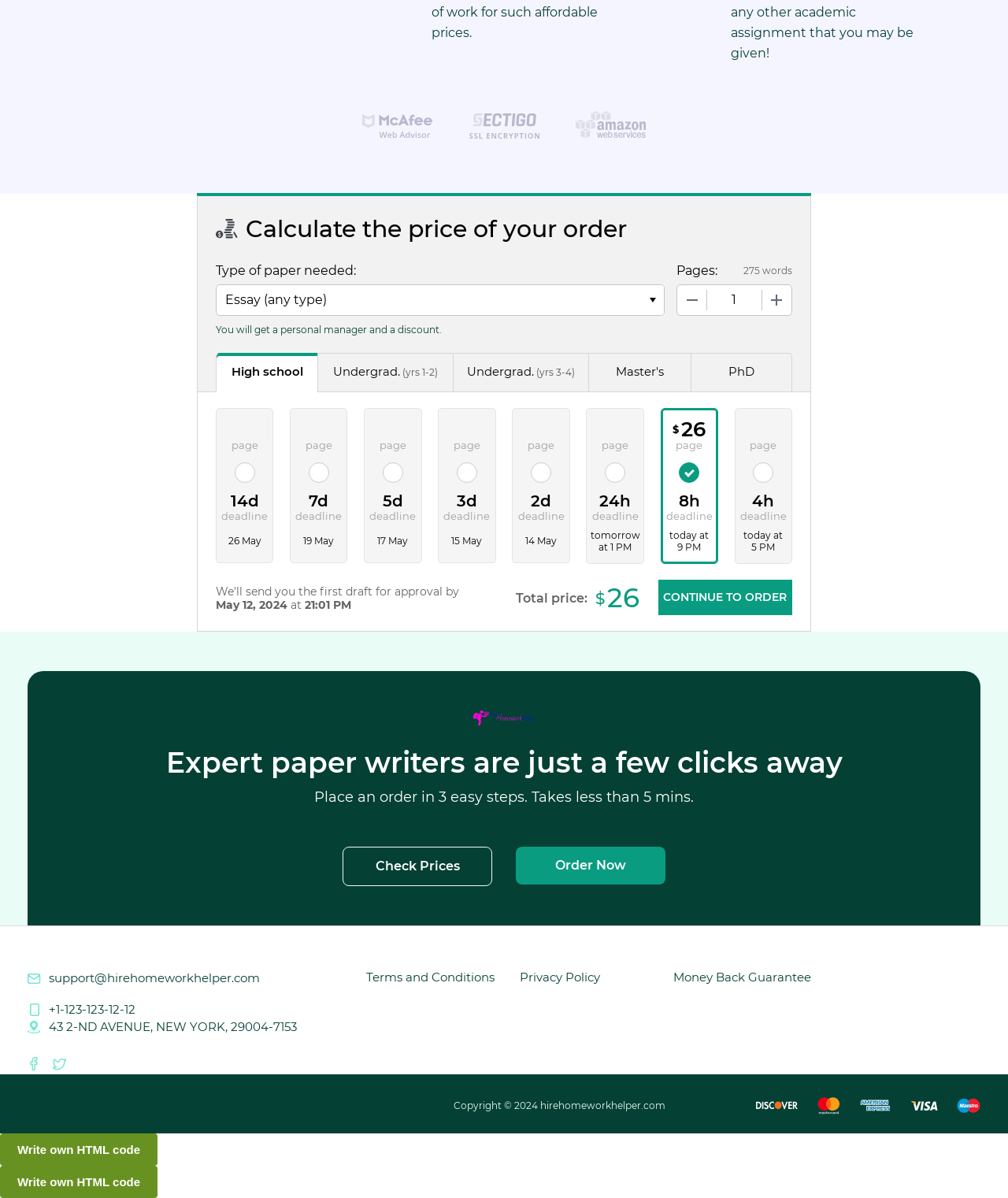Please identify the bounding box coordinates of the region to click in order to complete the given instruction: "Click to continue to order". The coordinates should be four float numbers between 0 and 1, i.e., [left, top, right, bottom].

[0.653, 0.484, 0.786, 0.514]